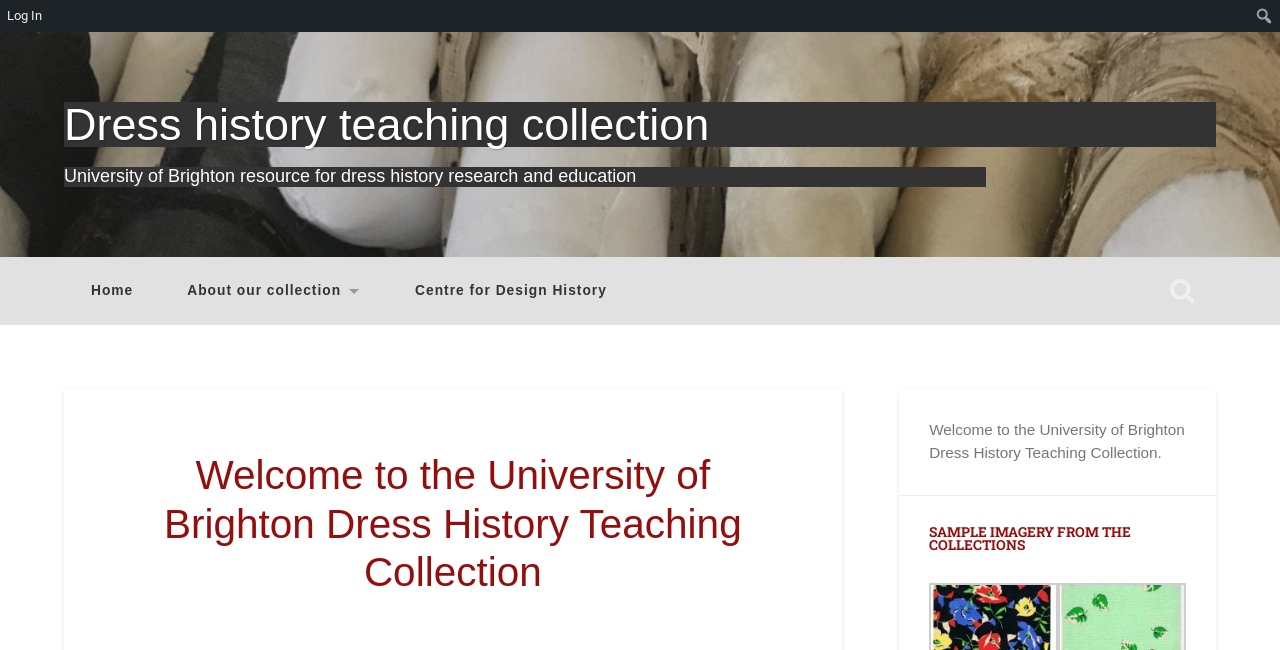Answer the question in a single word or phrase:
What is the name of the collection?

Dress History Teaching Collection